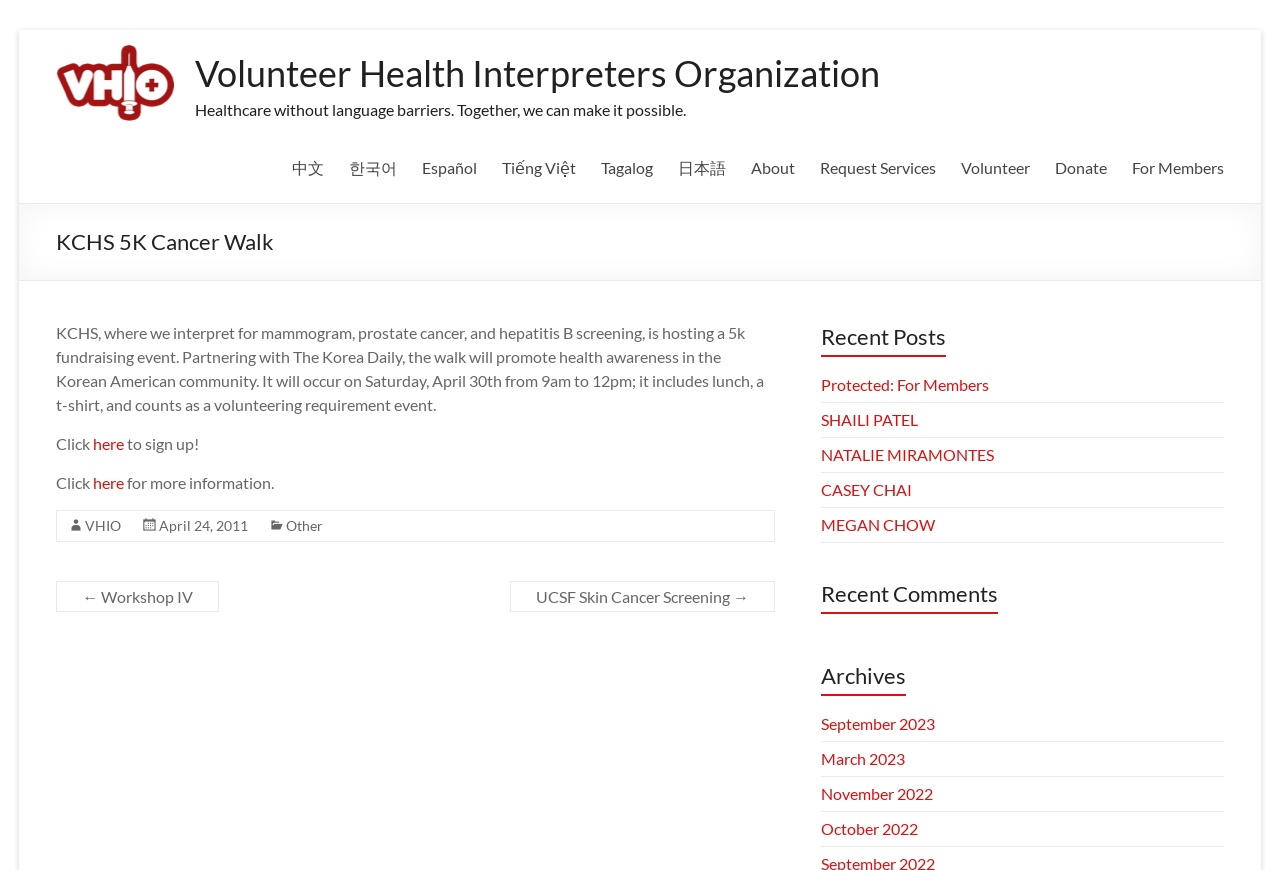Provide the bounding box coordinates of the area you need to click to execute the following instruction: "Read about KCHS 5K Cancer Walk".

[0.044, 0.257, 0.214, 0.299]